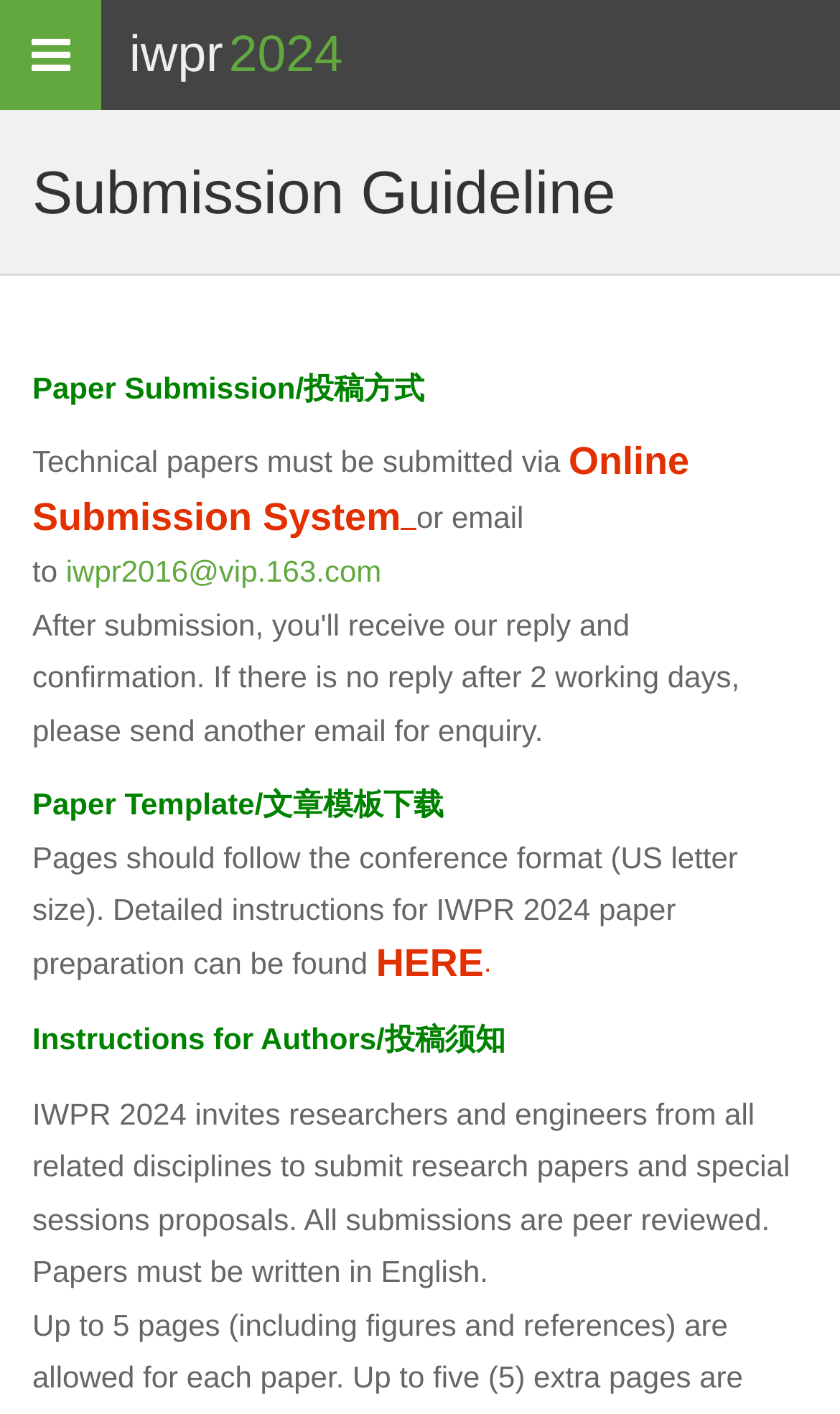What is the language requirement for IWPR 2024 papers?
Please respond to the question thoroughly and include all relevant details.

I found a static text 'Papers must be written in English.' which explicitly states the language requirement for IWPR 2024 papers.